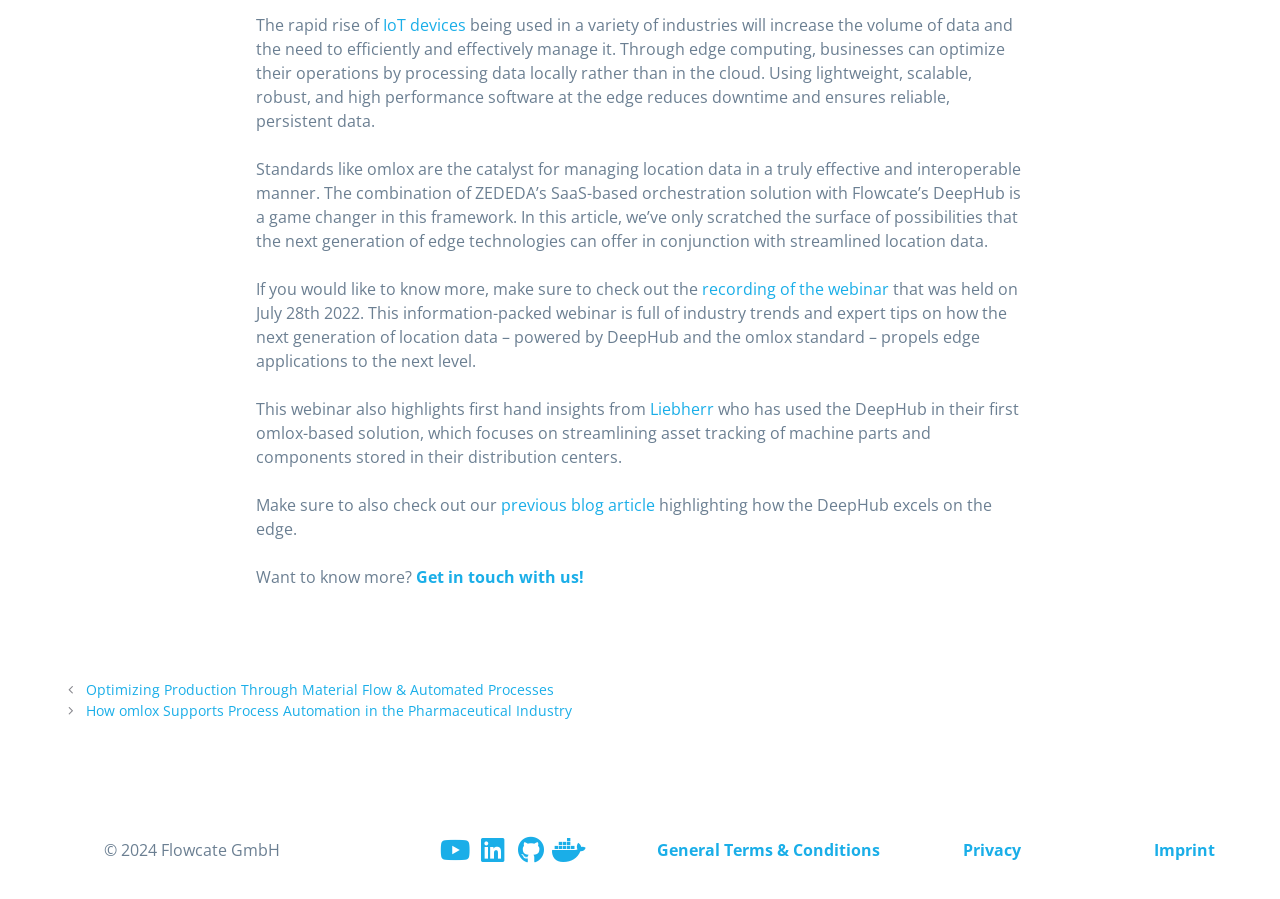What is the date of the webinar mentioned in the article?
Please provide a comprehensive answer based on the information in the image.

The article mentions a webinar that was held on July 28th, 2022, which provides industry trends and expert tips on how the next generation of location data – powered by DeepHub and the omlox standard – propels edge applications to the next level.